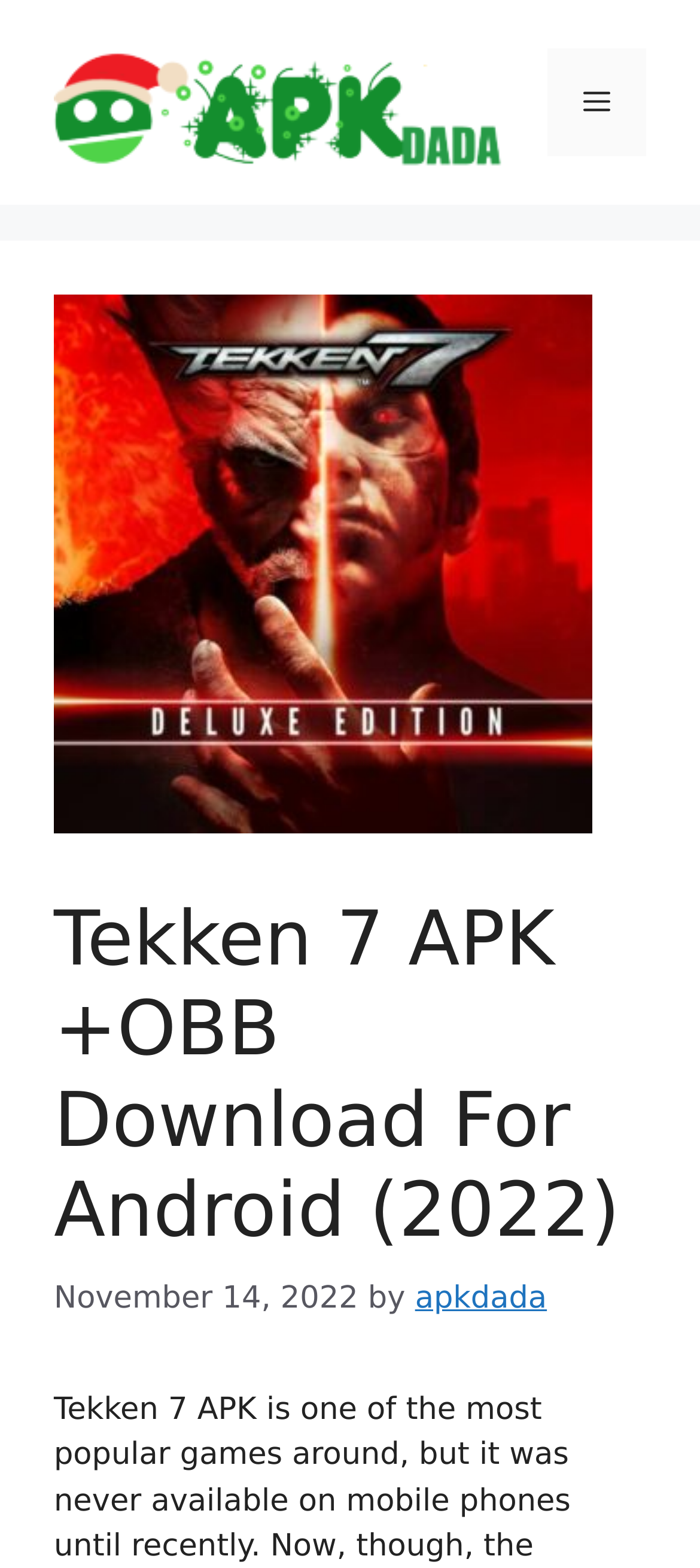What is the type of the image on the webpage?
Respond to the question with a single word or phrase according to the image.

tekken-7-apk